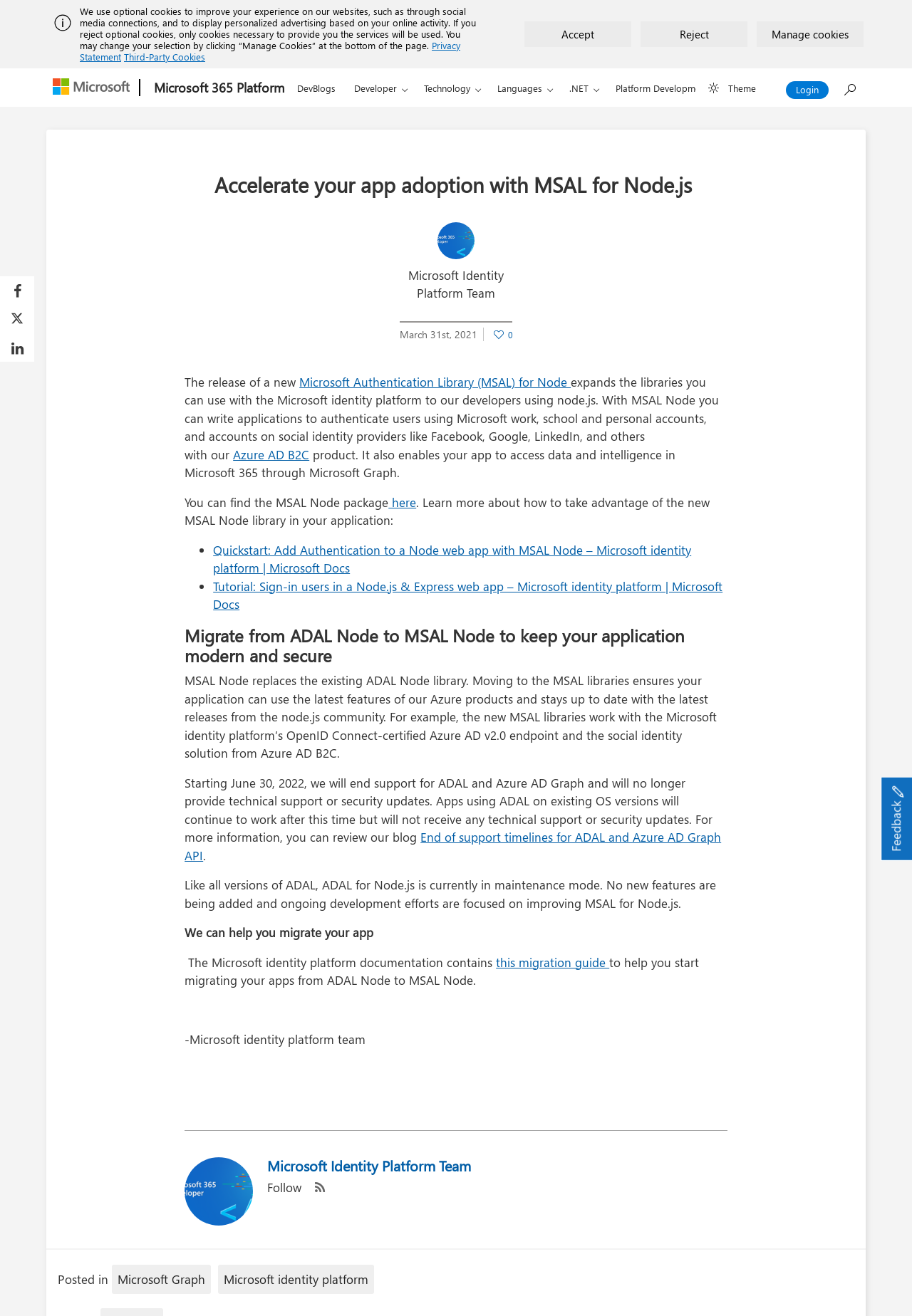What is the purpose of MSAL Node?
Provide a short answer using one word or a brief phrase based on the image.

Authenticate users and access Microsoft 365 data